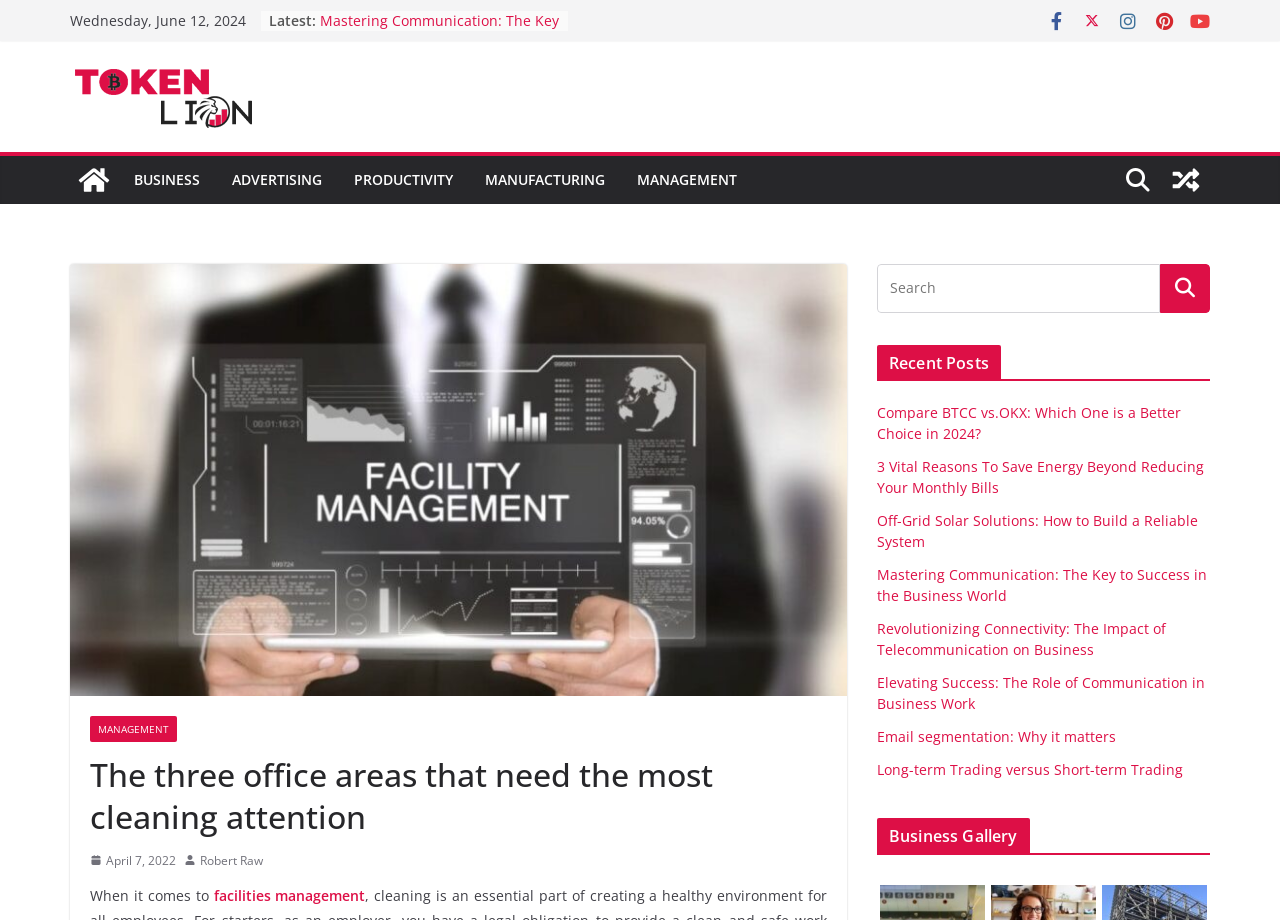Identify the bounding box coordinates for the element you need to click to achieve the following task: "Visit the BUSINESS category". Provide the bounding box coordinates as four float numbers between 0 and 1, in the form [left, top, right, bottom].

[0.105, 0.181, 0.156, 0.211]